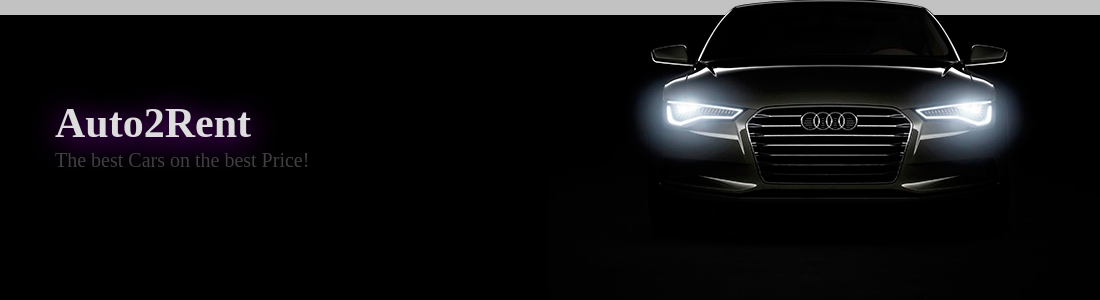In which country is the car rental service available?
By examining the image, provide a one-word or phrase answer.

Kyrgyzstan